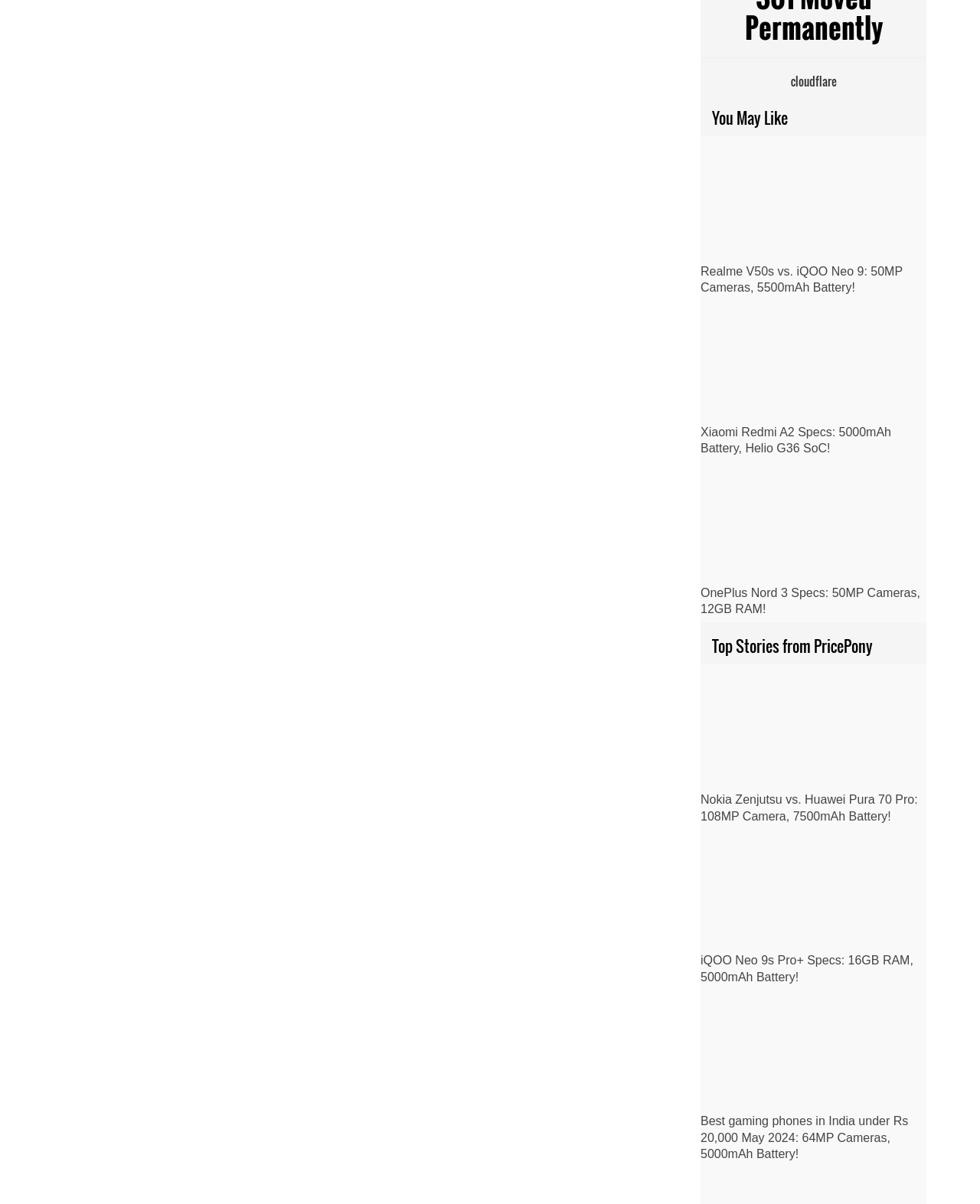With reference to the screenshot, provide a detailed response to the question below:
What is the topic of the first link under 'Top Stories from PricePony'?

I looked at the links under the 'Top Stories from PricePony' heading and found that the first link is about Nokia Zenjutsu vs. Huawei Pura 70 Pro.